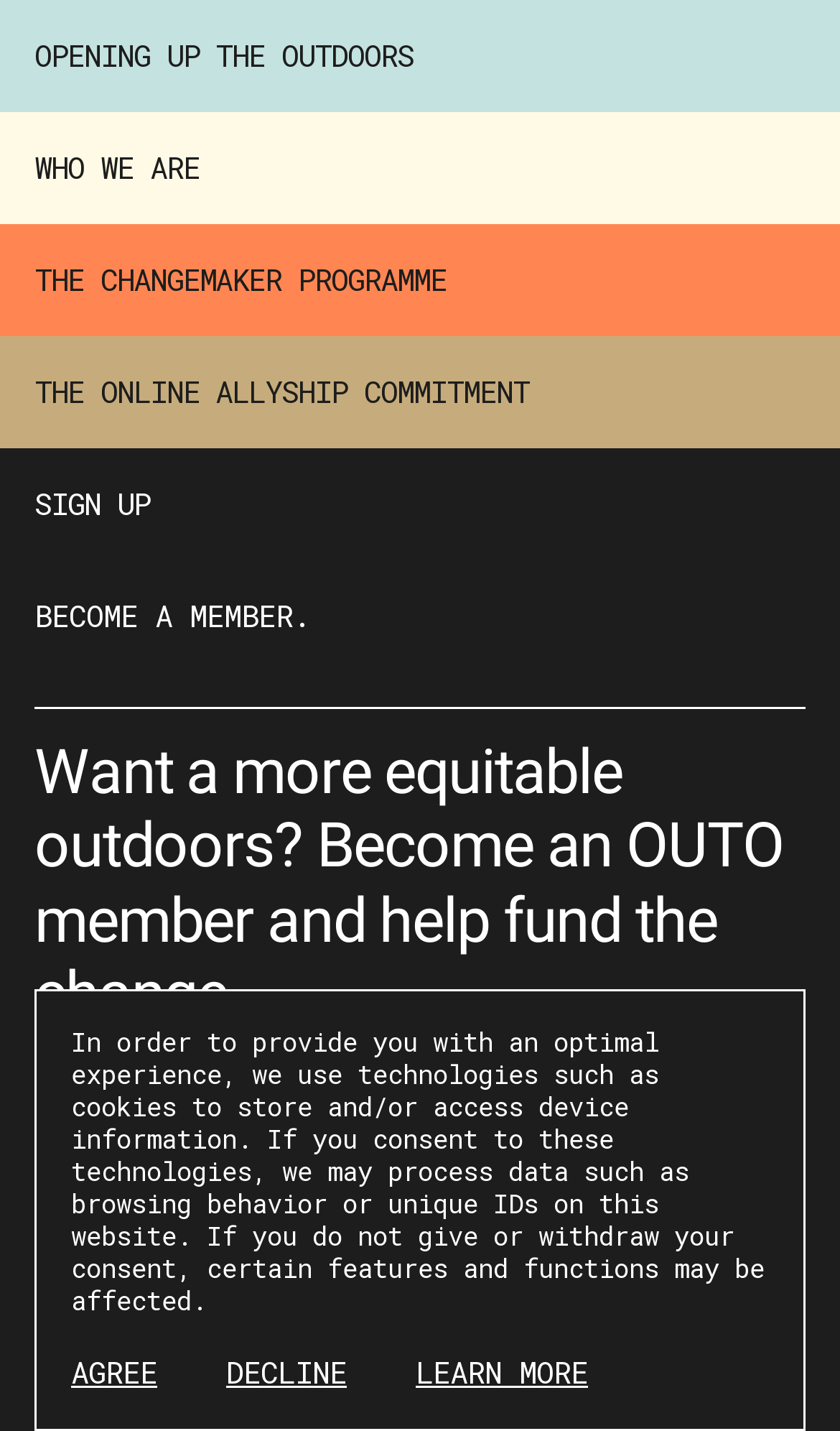Extract the bounding box of the UI element described as: "Decline".

[0.269, 0.944, 0.413, 0.974]